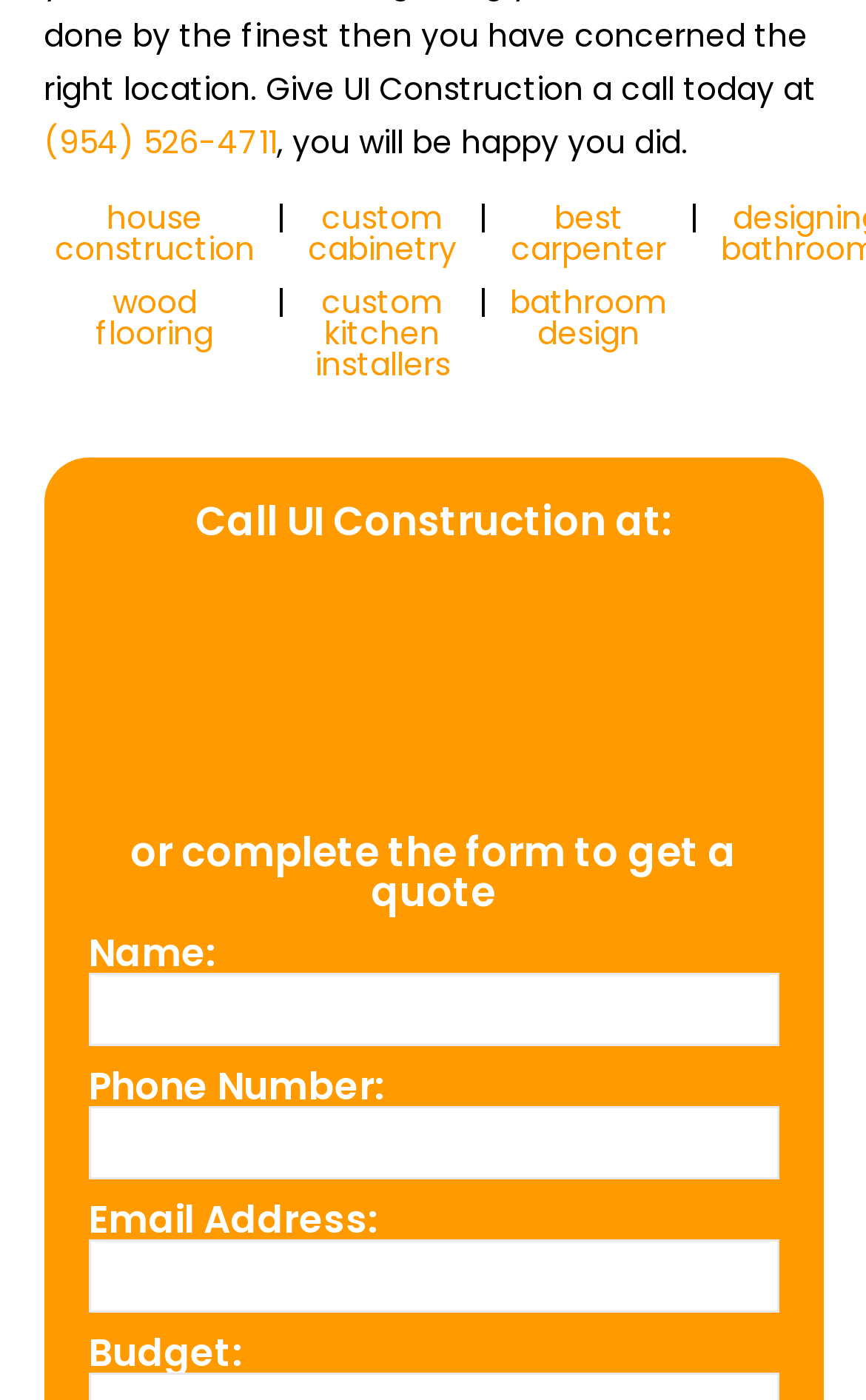What information is required to get a quote?
Please answer the question with a single word or phrase, referencing the image.

Name, Phone Number, Email Address